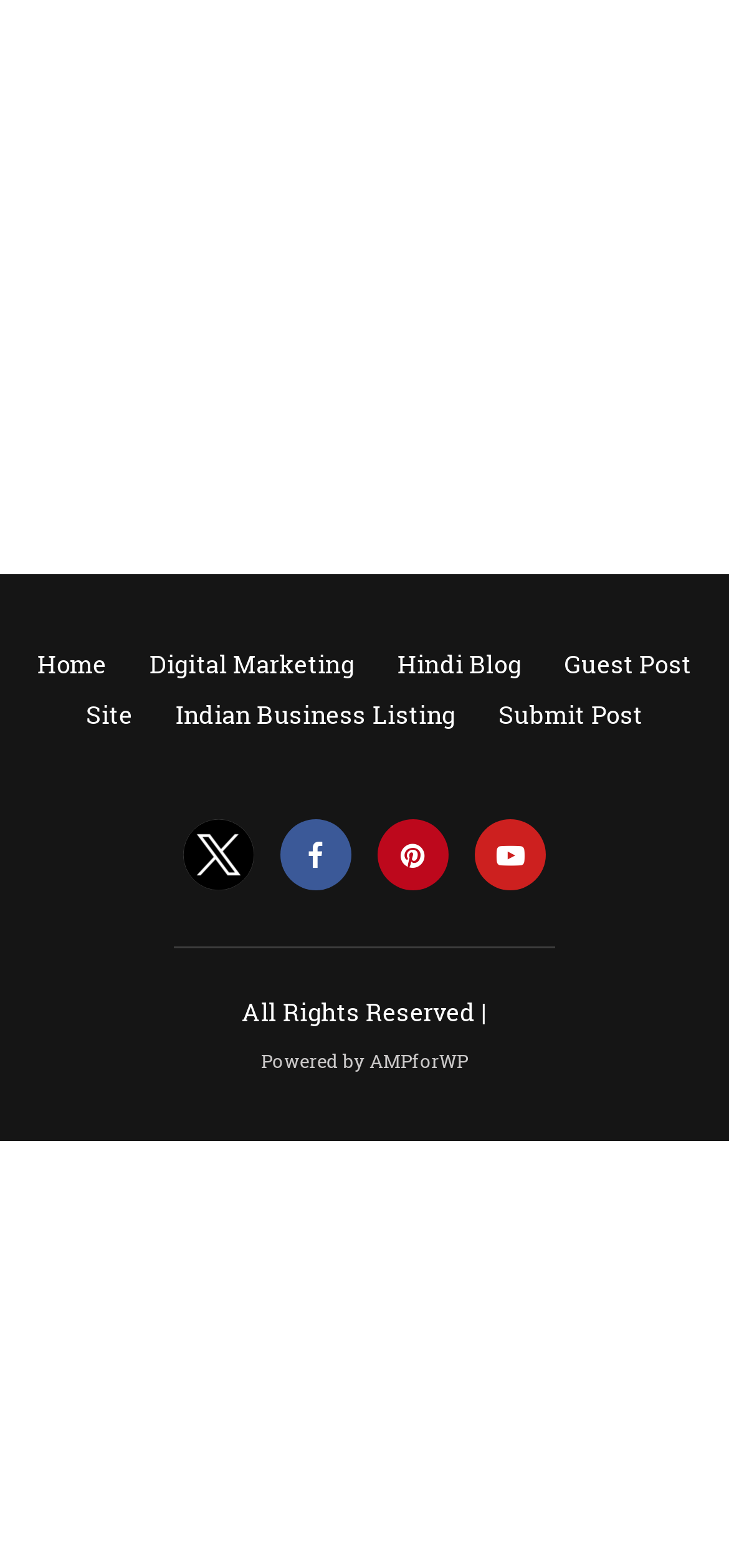Find the bounding box coordinates for the area that must be clicked to perform this action: "submit a post".

[0.684, 0.445, 0.882, 0.467]